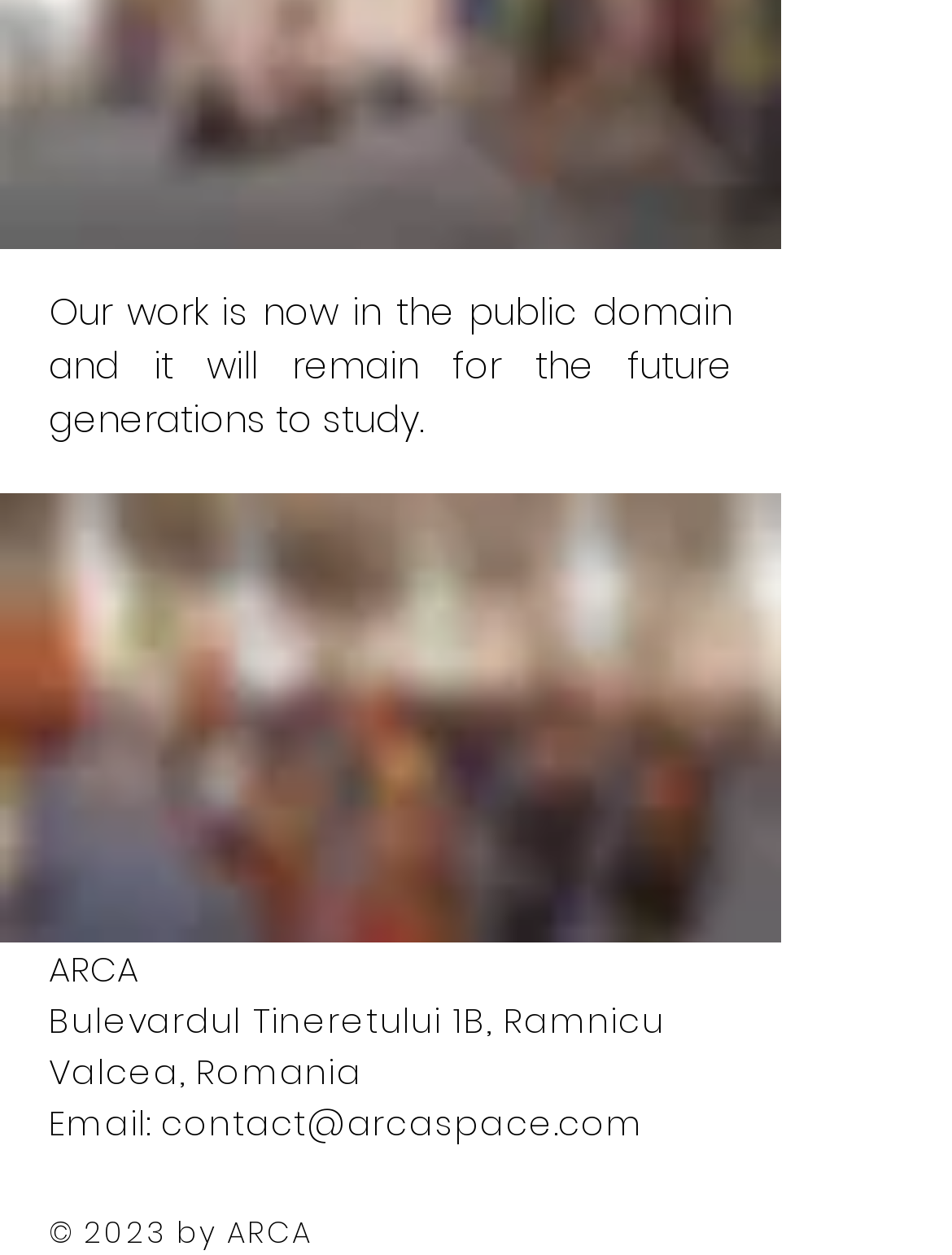Highlight the bounding box coordinates of the element you need to click to perform the following instruction: "go to our LinkedIn page."

[0.605, 0.956, 0.662, 0.998]